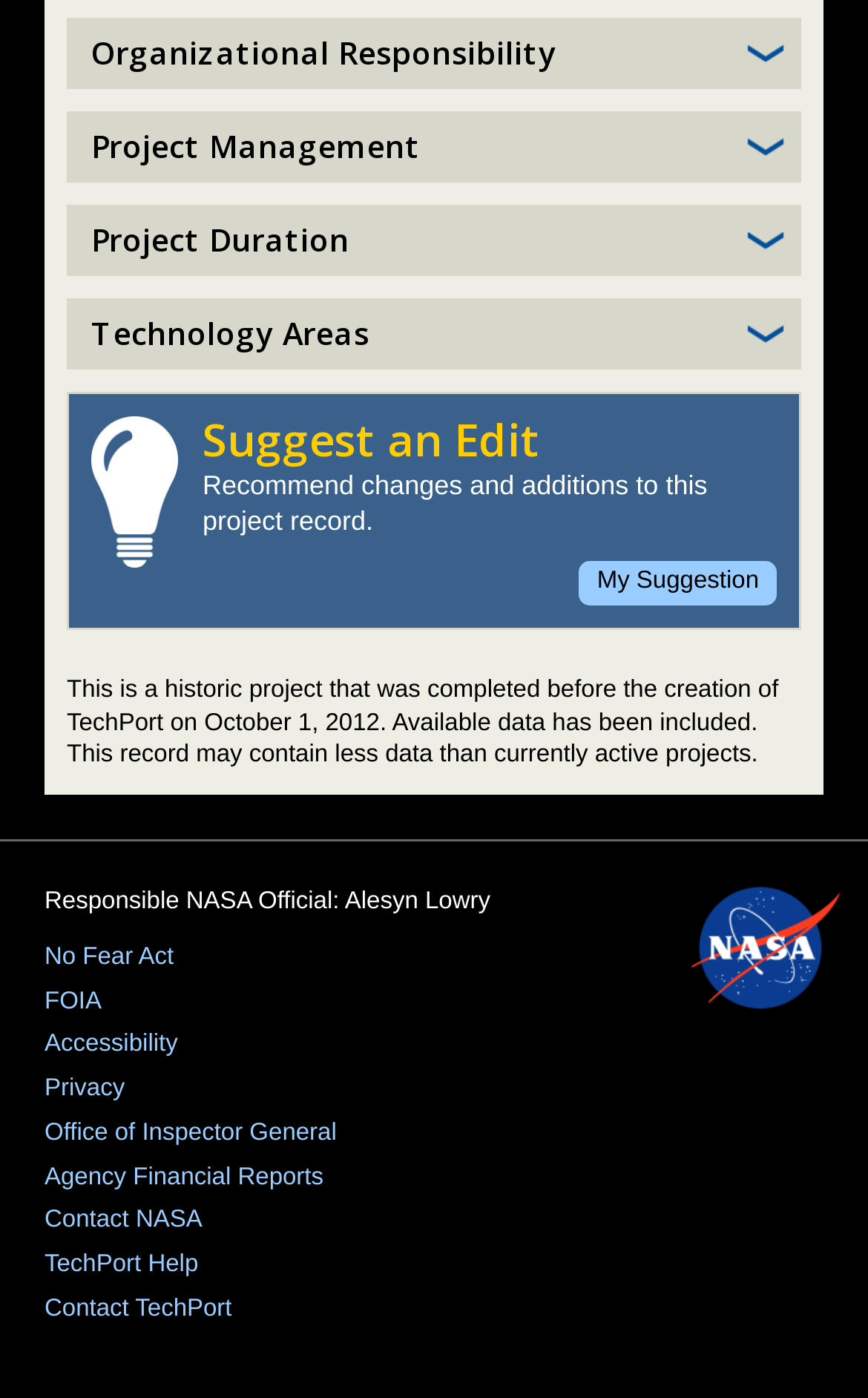Please specify the bounding box coordinates of the clickable region necessary for completing the following instruction: "Get TechPort Help". The coordinates must consist of four float numbers between 0 and 1, i.e., [left, top, right, bottom].

[0.051, 0.893, 0.949, 0.917]